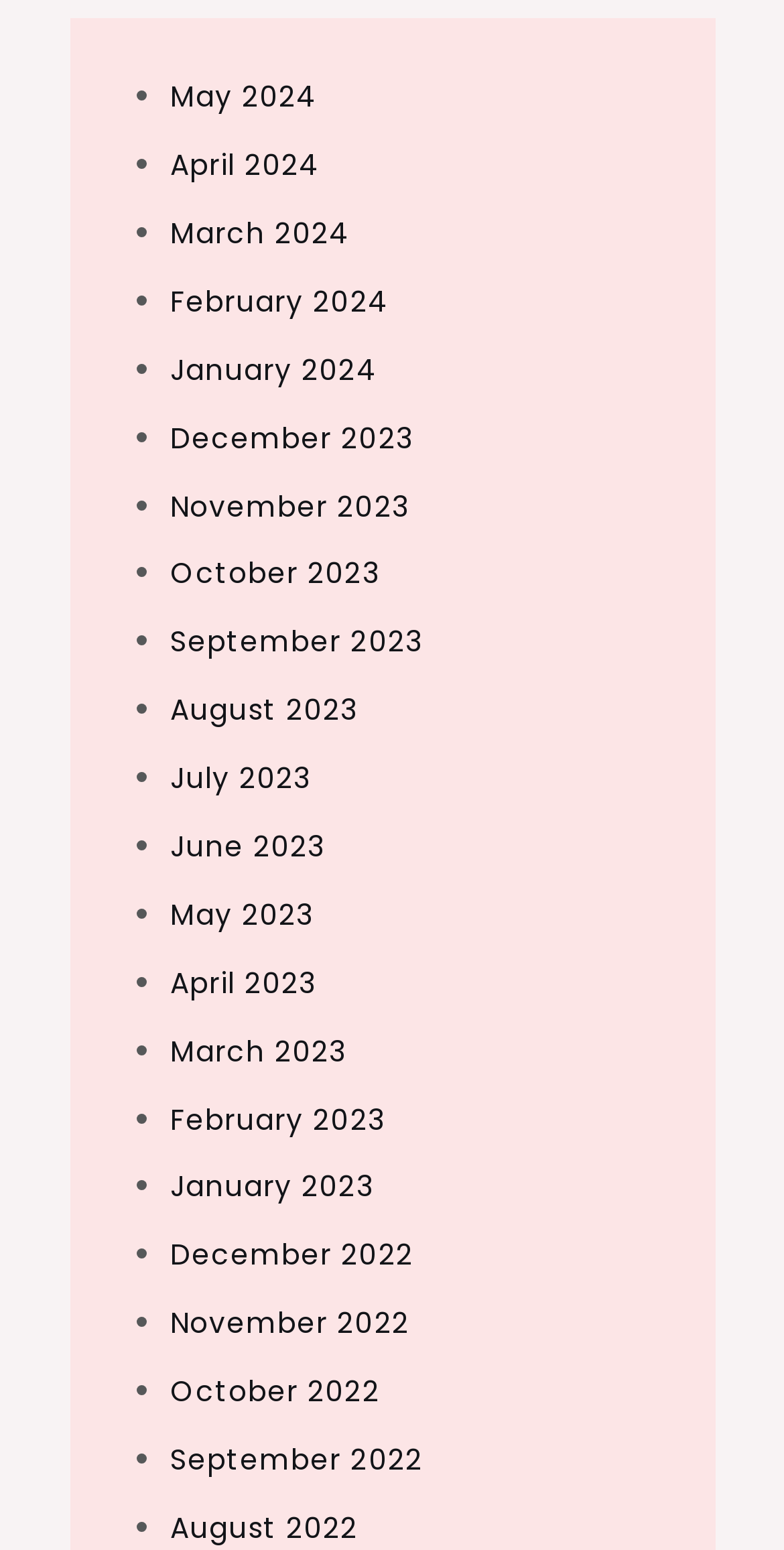Please answer the following query using a single word or phrase: 
Are the months listed in chronological order?

Yes